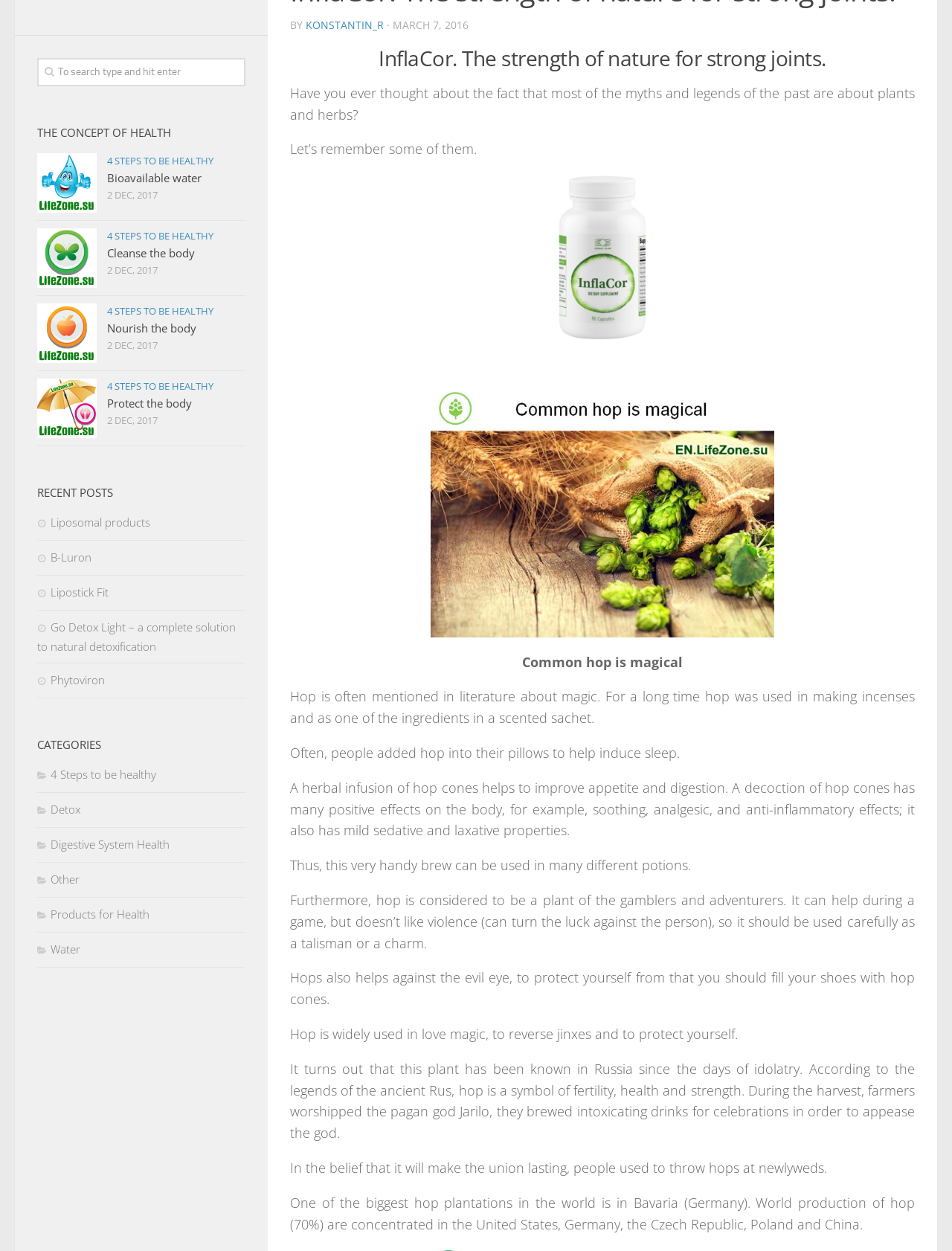Provide the bounding box coordinates of the HTML element this sentence describes: "logged in". The bounding box coordinates consist of four float numbers between 0 and 1, i.e., [left, top, right, bottom].

None